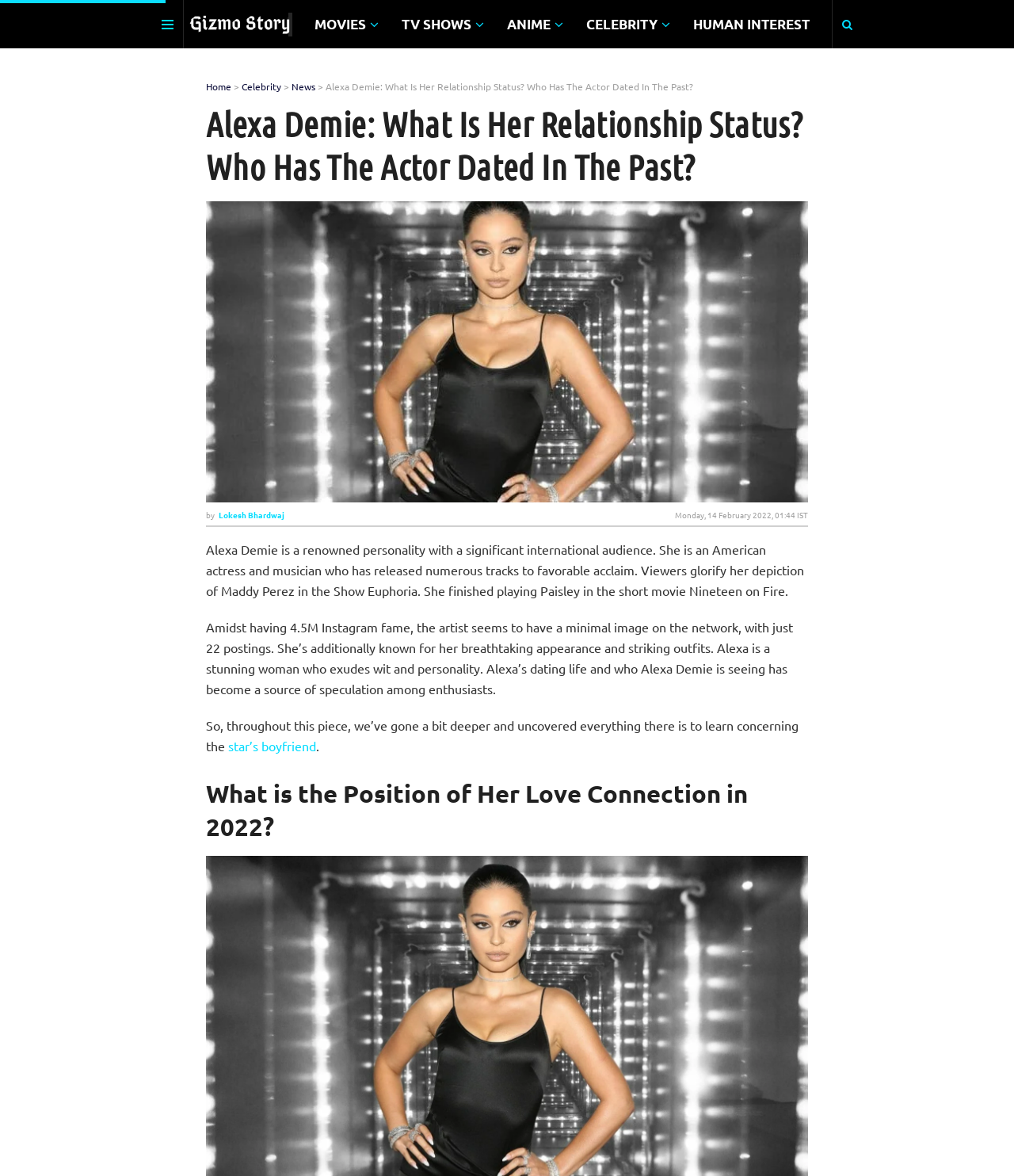What is Alexa Demie's profession?
Using the visual information, respond with a single word or phrase.

Actress and musician